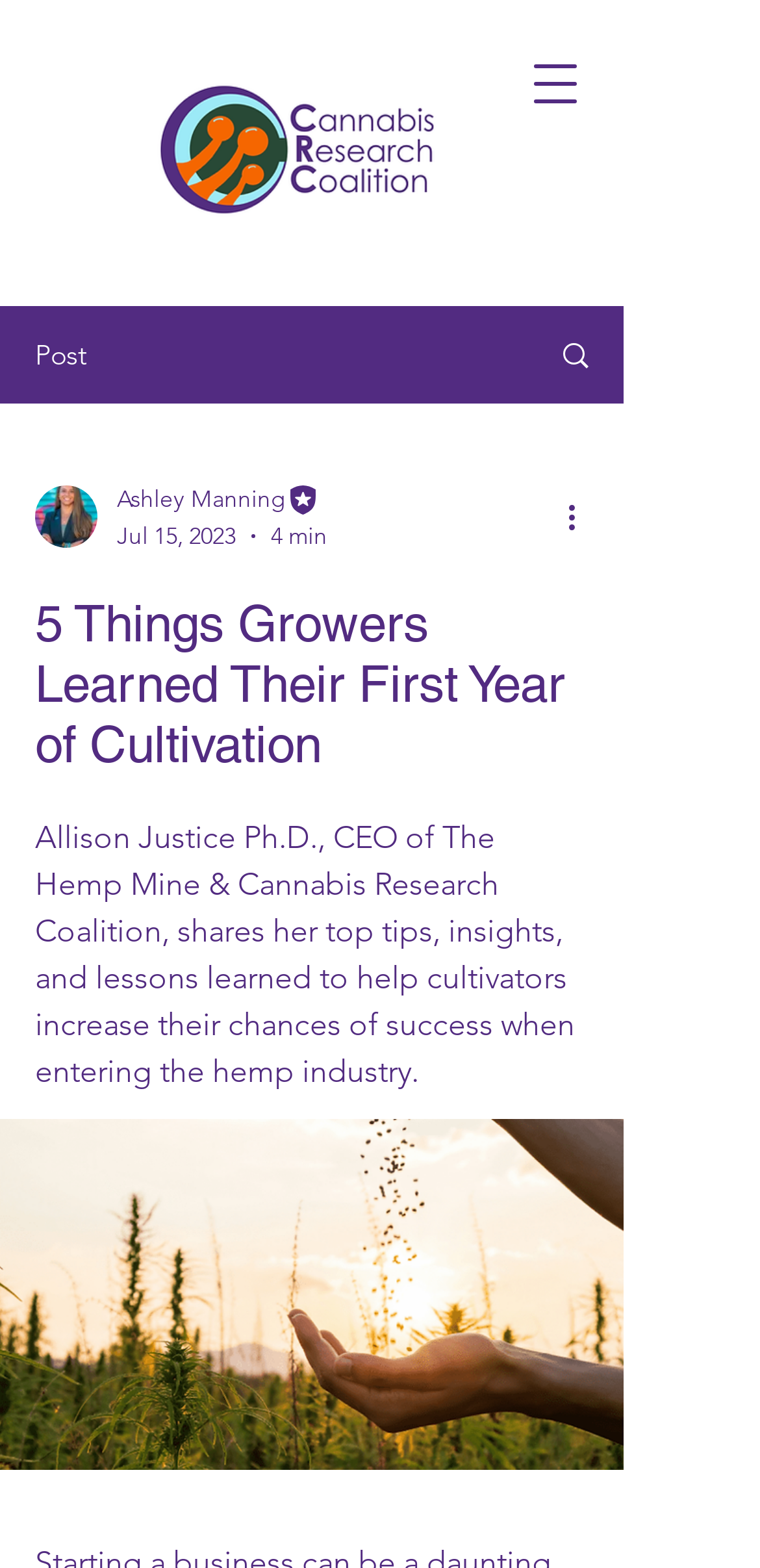Please determine the primary heading and provide its text.

5 Things Growers Learned Their First Year of Cultivation